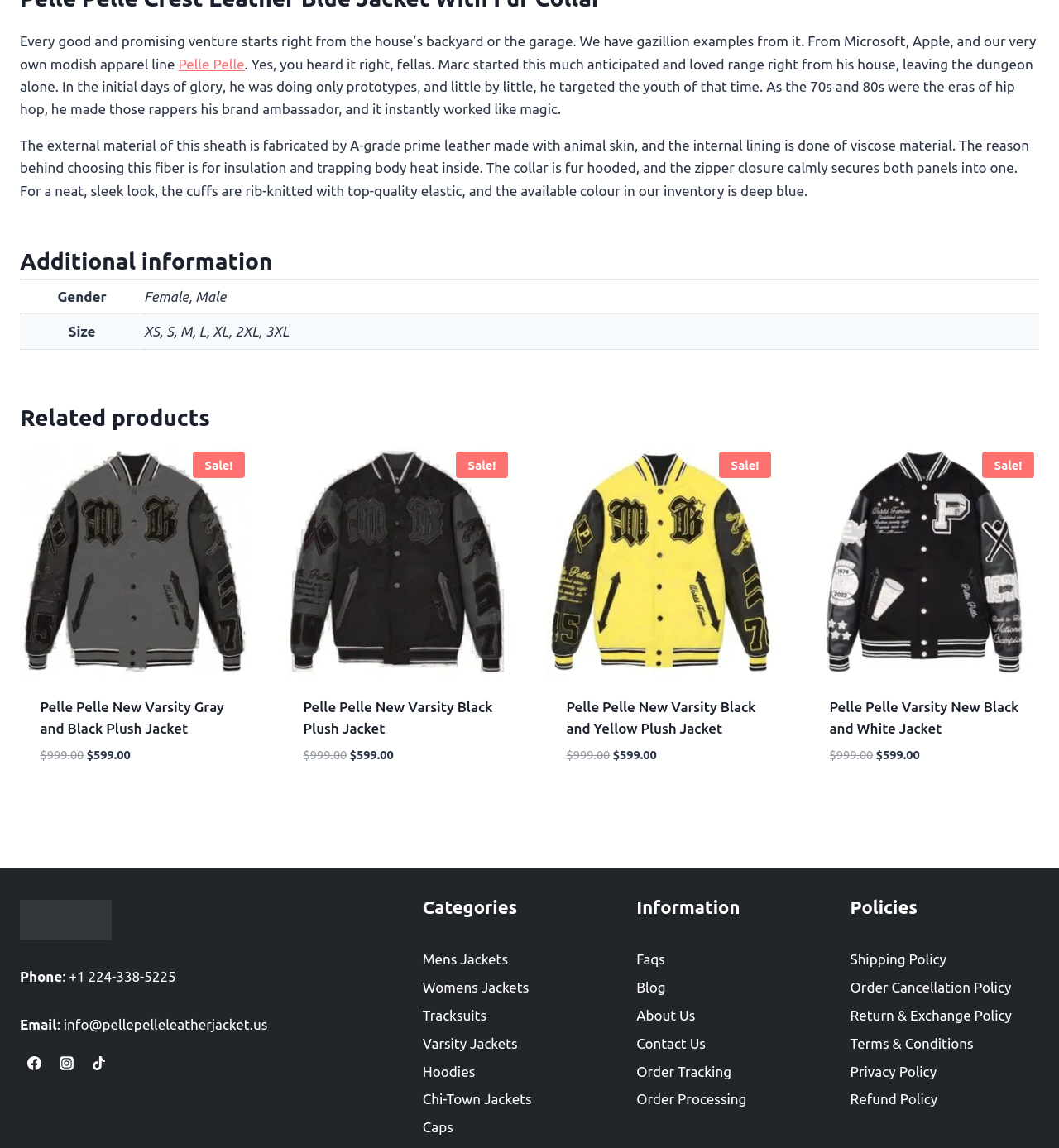Determine the bounding box coordinates of the region I should click to achieve the following instruction: "View 'Categories'". Ensure the bounding box coordinates are four float numbers between 0 and 1, i.e., [left, top, right, bottom].

[0.399, 0.778, 0.577, 0.802]